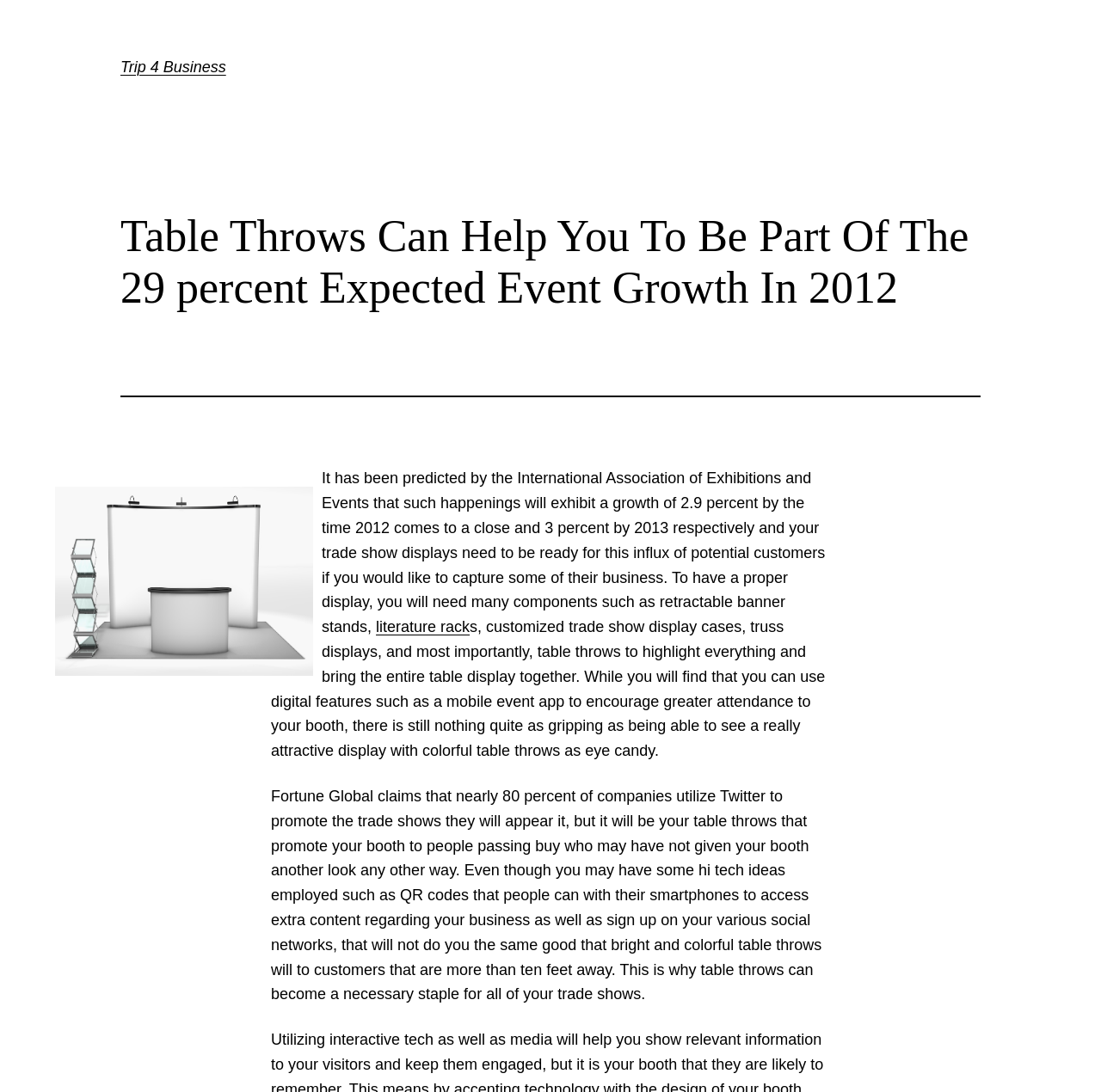Give a one-word or phrase response to the following question: What is one way to encourage greater attendance to a booth?

Using a mobile event app